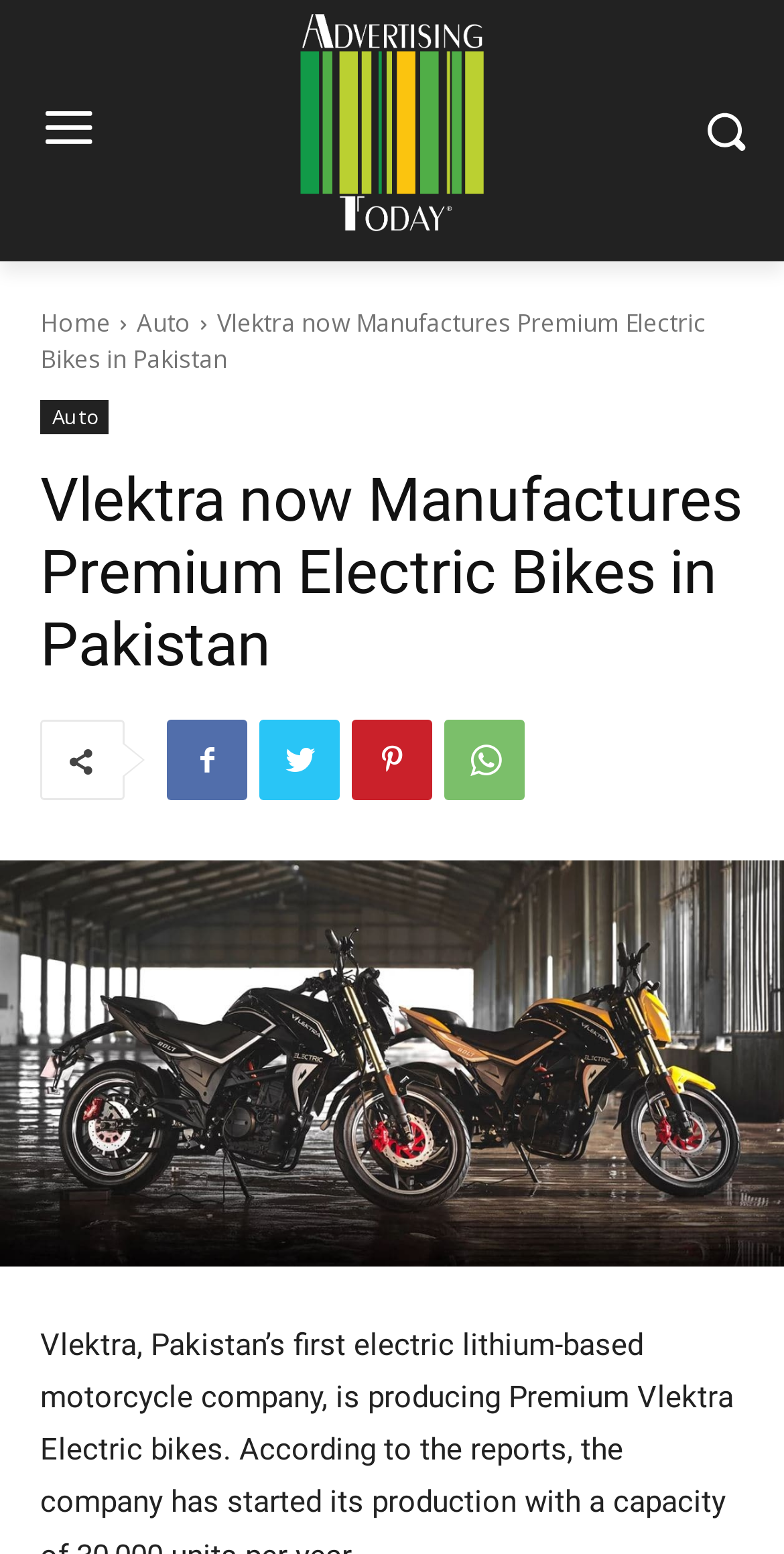Find the bounding box coordinates of the clickable area that will achieve the following instruction: "check out meditation".

None